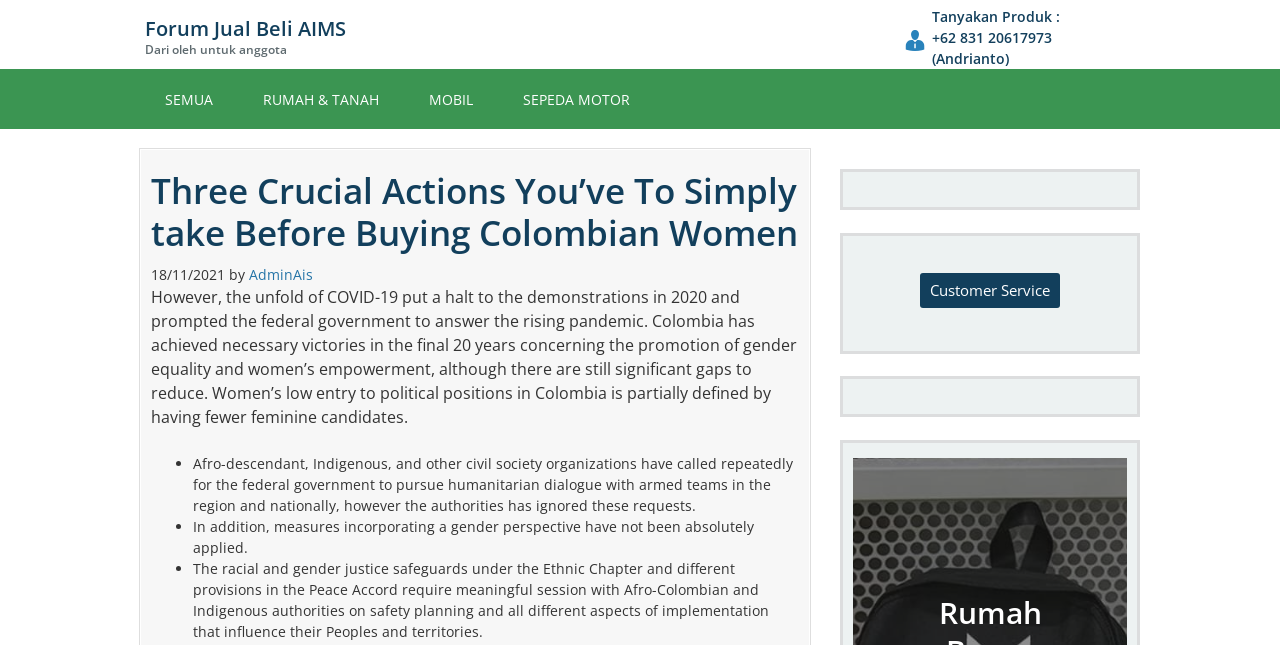Who is the author of the article?
Look at the image and respond with a one-word or short phrase answer.

AdminAis